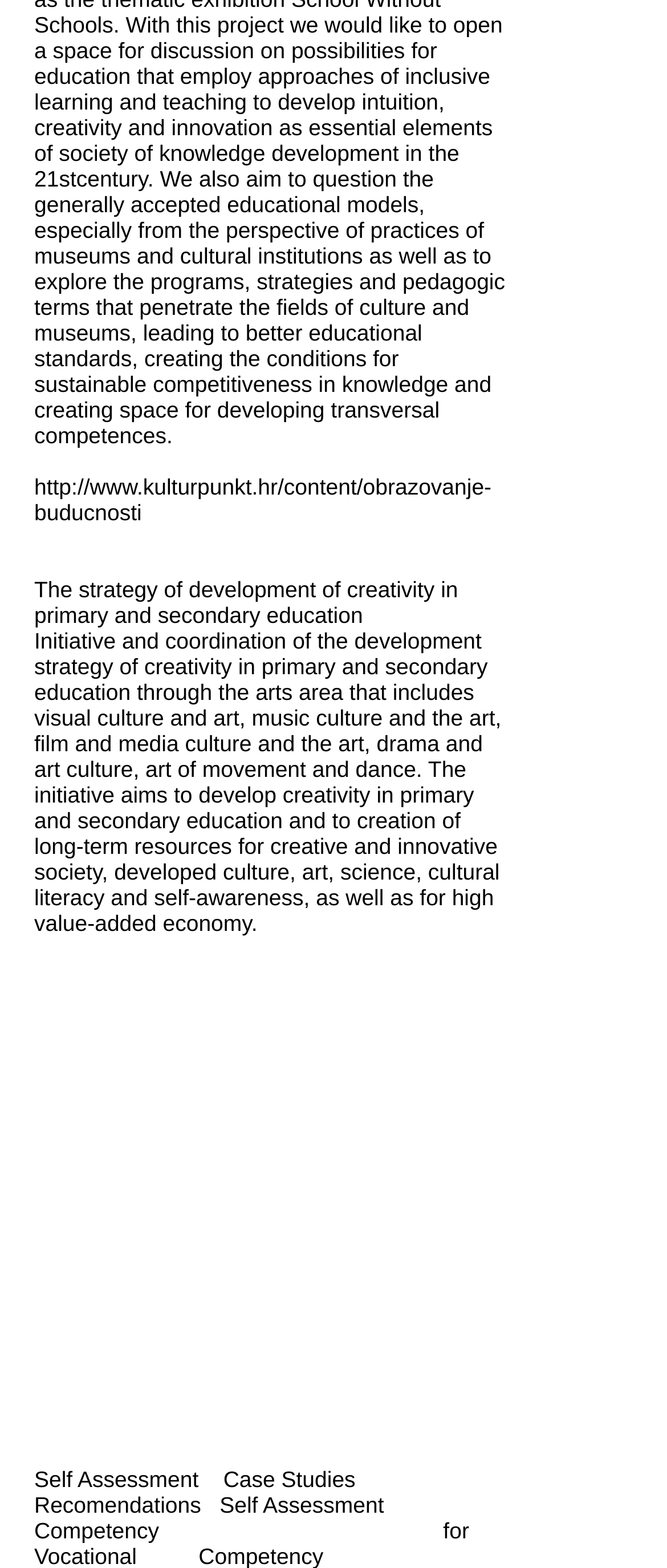What is the main topic of the webpage?
Please respond to the question thoroughly and include all relevant details.

The webpage appears to be discussing the development of creativity in primary and secondary education, as indicated by the static text 'The strategy of development of creativity in primary and secondary education' and the links to related documents.